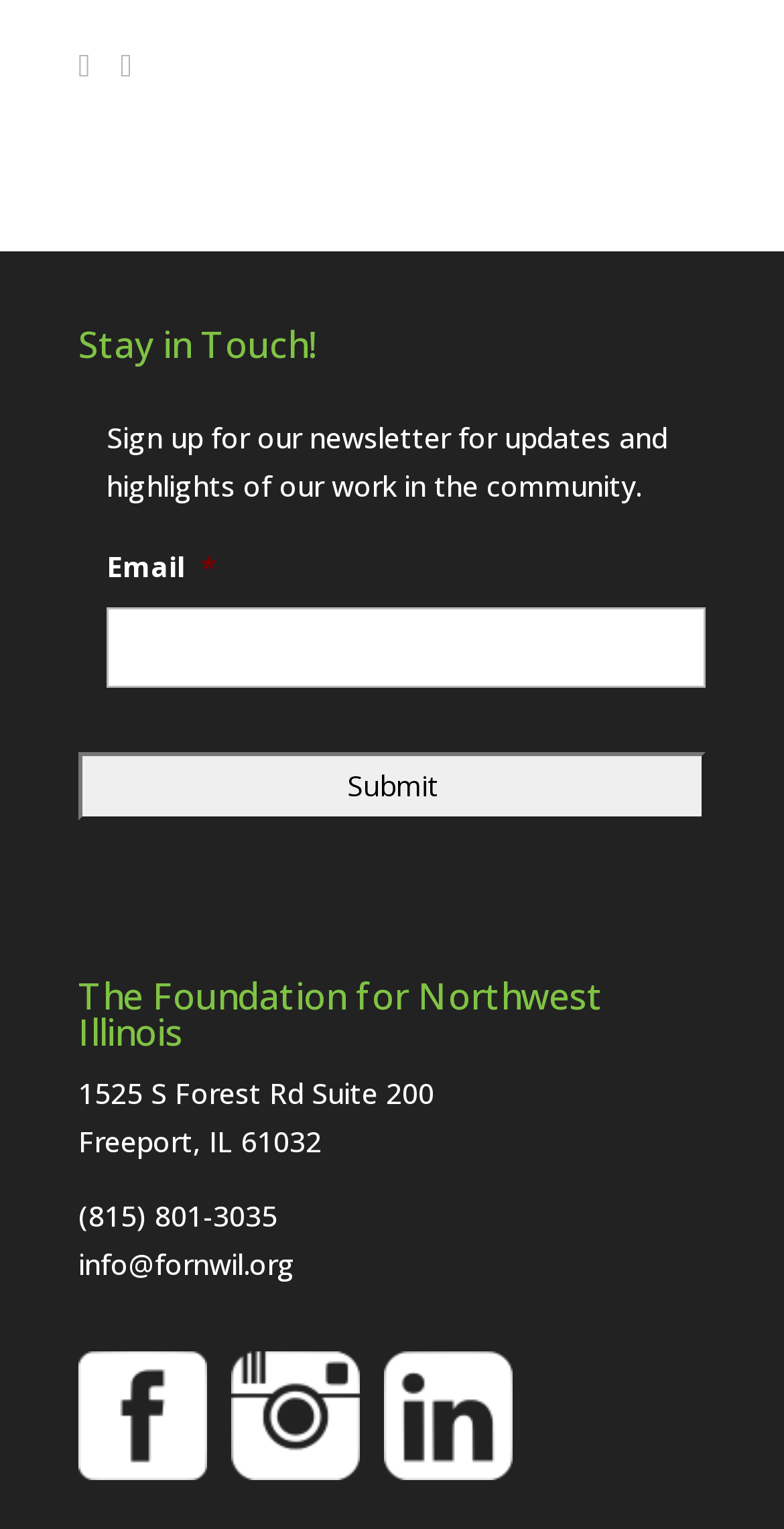Bounding box coordinates must be specified in the format (top-left x, top-left y, bottom-right x, bottom-right y). All values should be floating point numbers between 0 and 1. What are the bounding box coordinates of the UI element described as: value="Submit"

[0.1, 0.492, 0.9, 0.536]